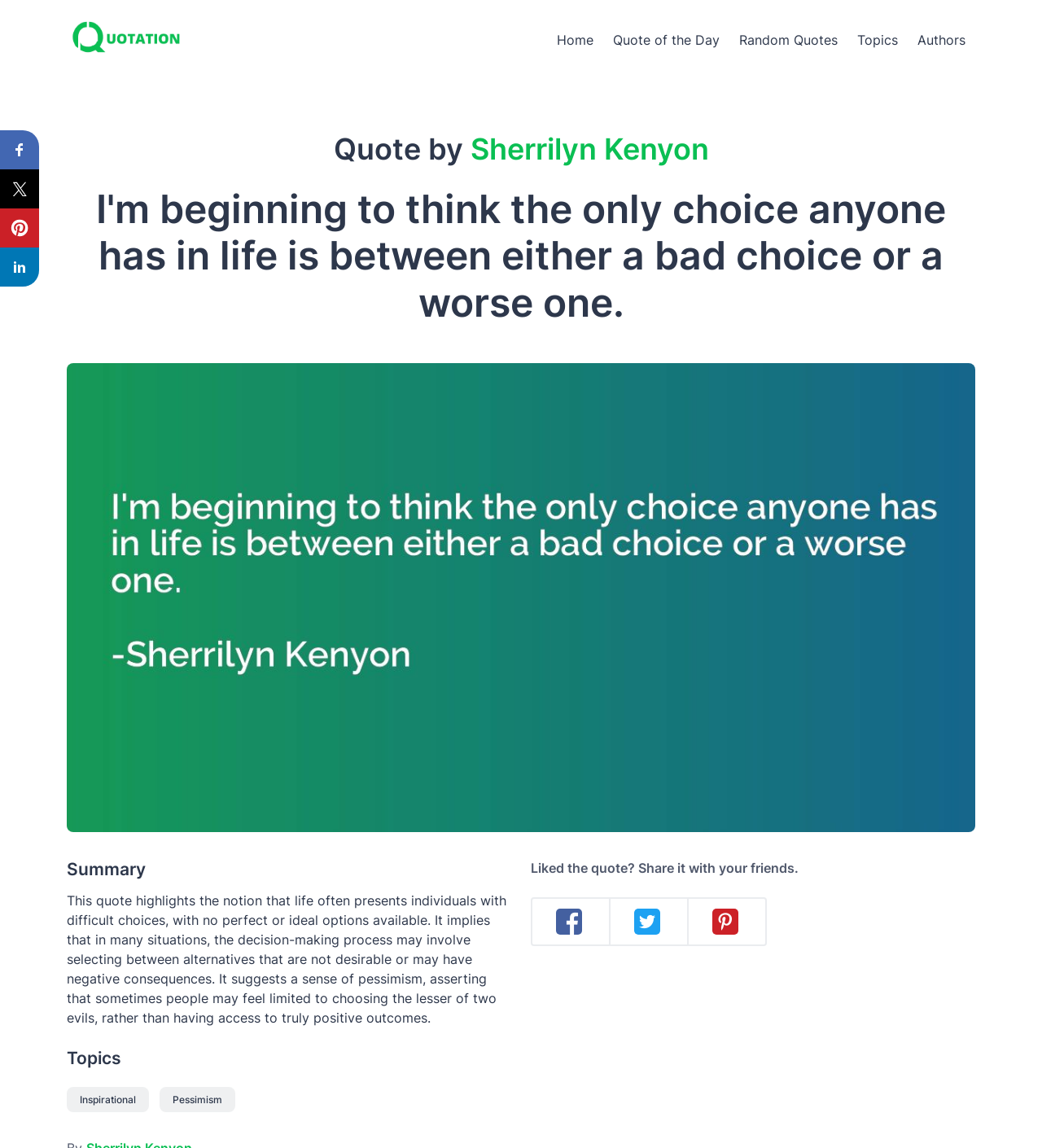Offer a meticulous description of the webpage's structure and content.

This webpage appears to be a quote page from Quotation.io, featuring a quote by Sherrilyn Kenyon. At the top left corner, there is a Quotation.io logo, accompanied by a row of navigation buttons, including "Home", "Quote of the Day", "Random Quotes", "Topics", and "Authors". 

Below the navigation bar, there is a heading that reads "Quote by Sherrilyn Kenyon", followed by the quote itself, "I'm beginning to think the only choice anyone has in life is between either a bad choice or a worse one." The quote is displayed prominently, taking up a significant portion of the page. 

To the right of the quote, there is an image related to the quote. Below the quote, there is a summary of the quote, which explains that it highlights the idea that life often presents difficult choices with no perfect options, and that people may feel limited to choosing the lesser of two evils. 

Further down the page, there are headings for "Topics" and links to related topics, such as "Inspirational" and "Pessimism". There is also a call-to-action to share the quote with friends, accompanied by social media sharing buttons for Facebook, Twitter, and Pinterest. These buttons are also displayed at the top right corner of the page.